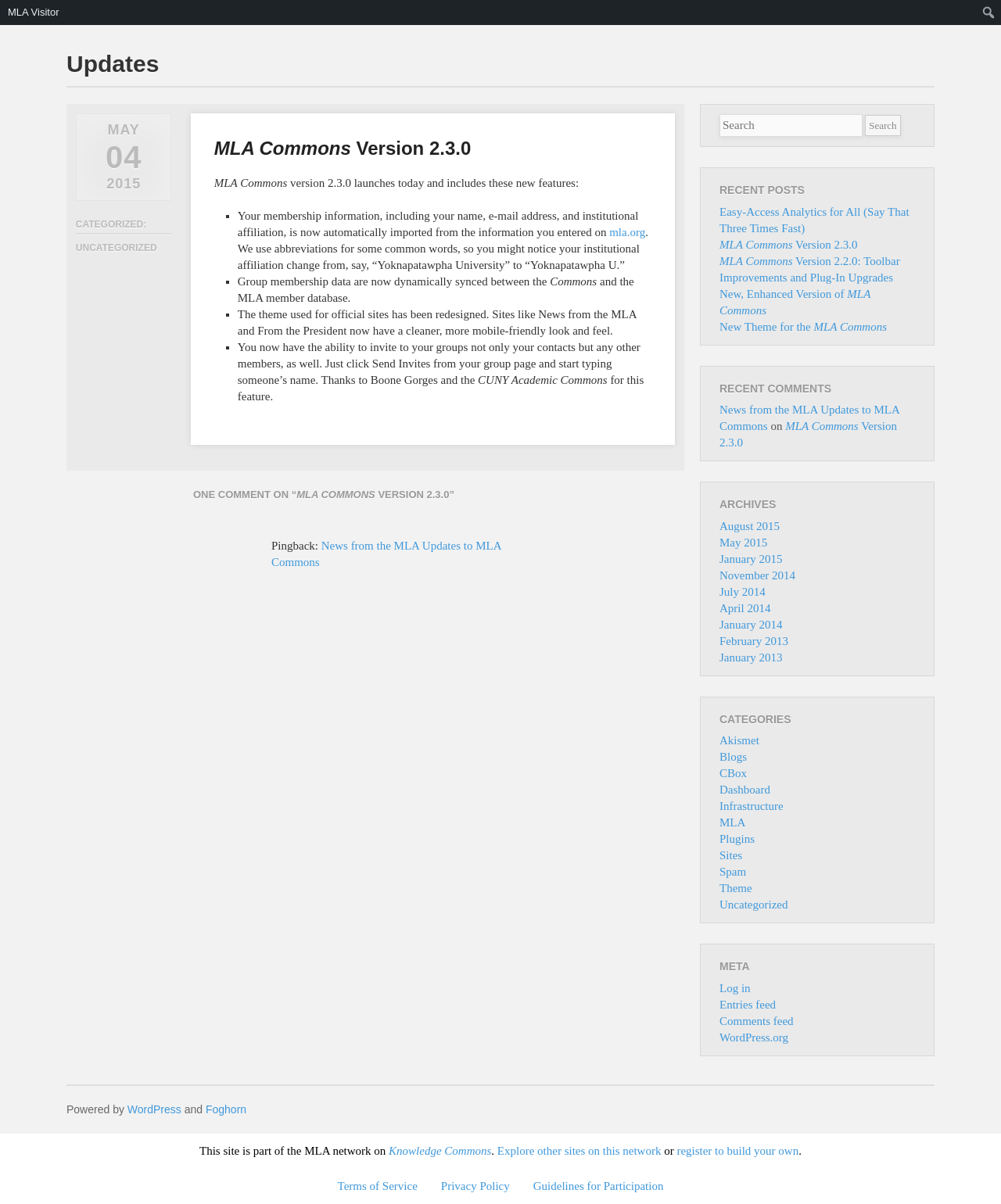What is the name of the theme used for official sites?
Answer the question with as much detail as possible.

The webpage mentions that 'The theme used for official sites has been redesigned', but it does not specify the name of the theme.